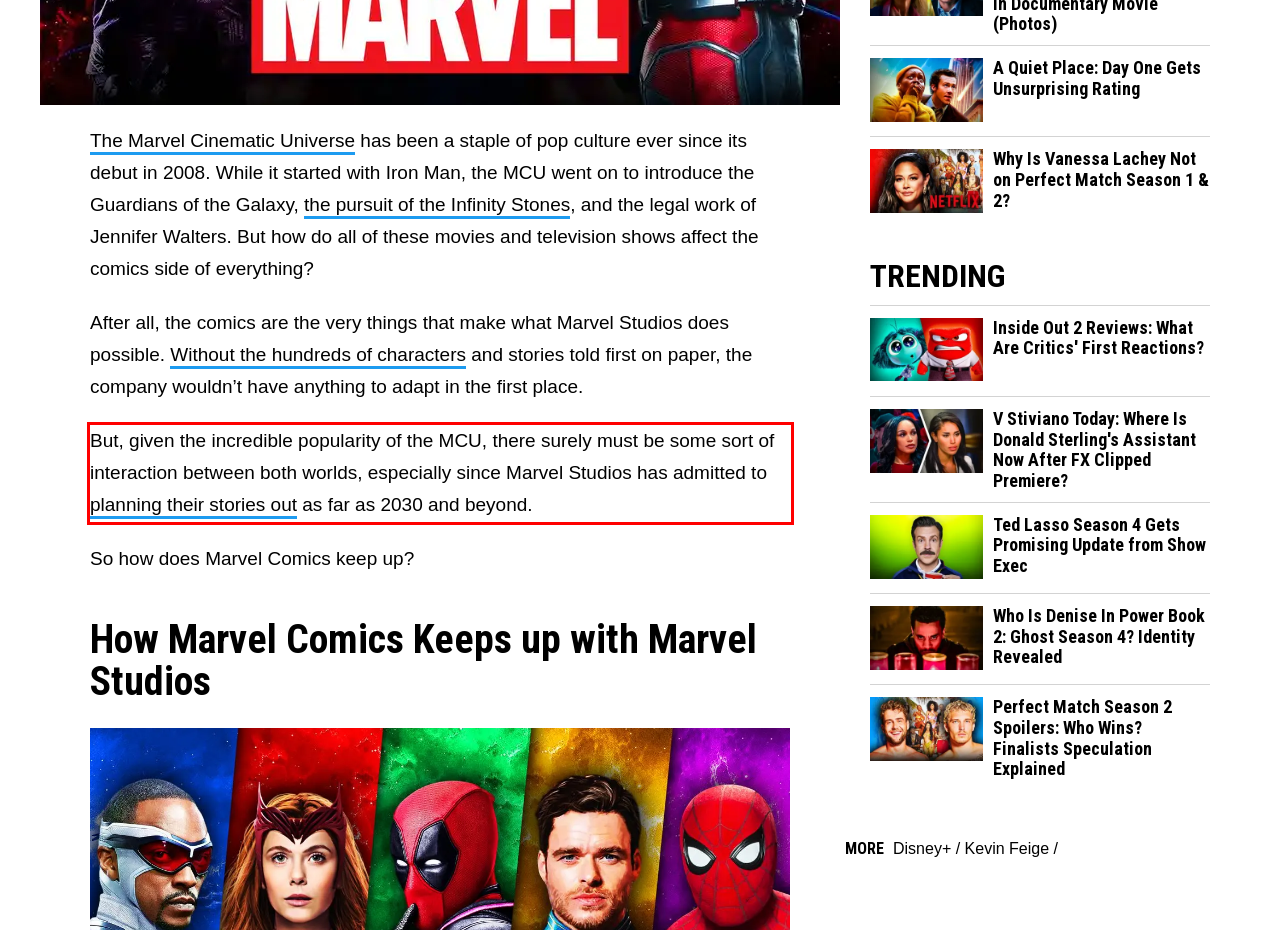You are given a screenshot with a red rectangle. Identify and extract the text within this red bounding box using OCR.

But, given the incredible popularity of the MCU, there surely must be some sort of interaction between both worlds, especially since Marvel Studios has admitted to planning their stories out as far as 2030 and beyond.